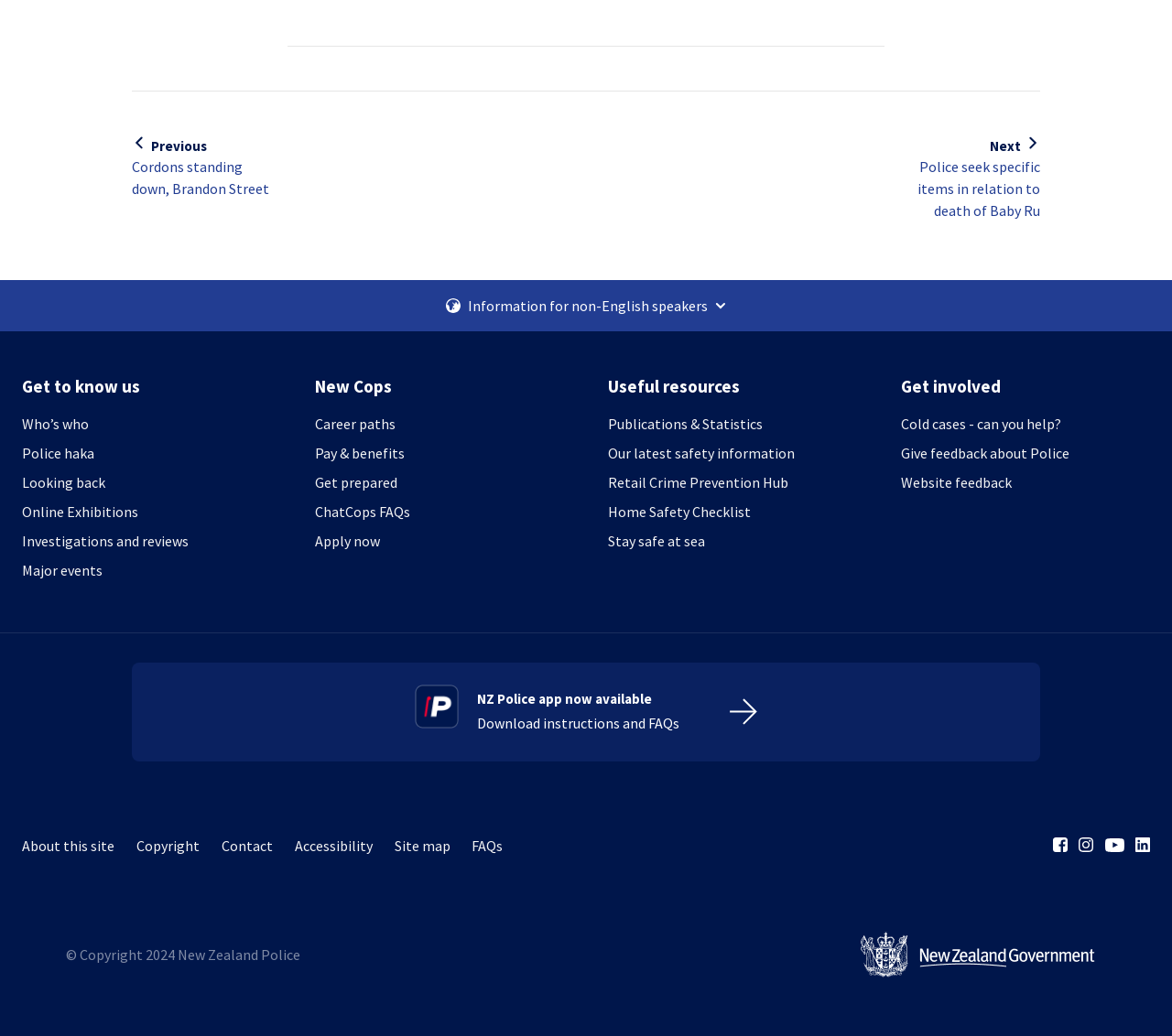Identify the coordinates of the bounding box for the element described below: "Accessibility". Return the coordinates as four float numbers between 0 and 1: [left, top, right, bottom].

[0.251, 0.806, 0.318, 0.841]